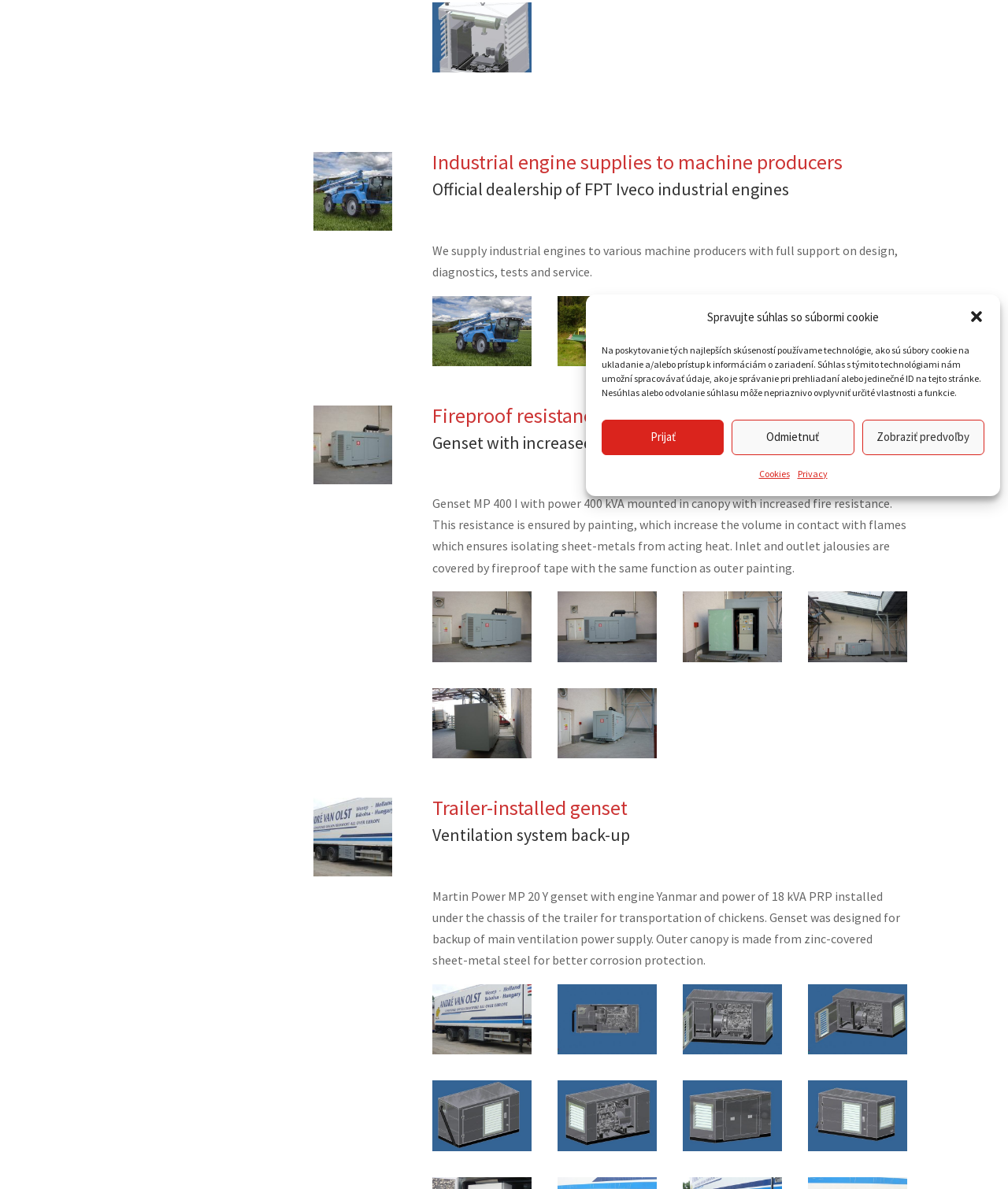Identify the coordinates of the bounding box for the element described below: "Privacy". Return the coordinates as four float numbers between 0 and 1: [left, top, right, bottom].

[0.791, 0.389, 0.821, 0.407]